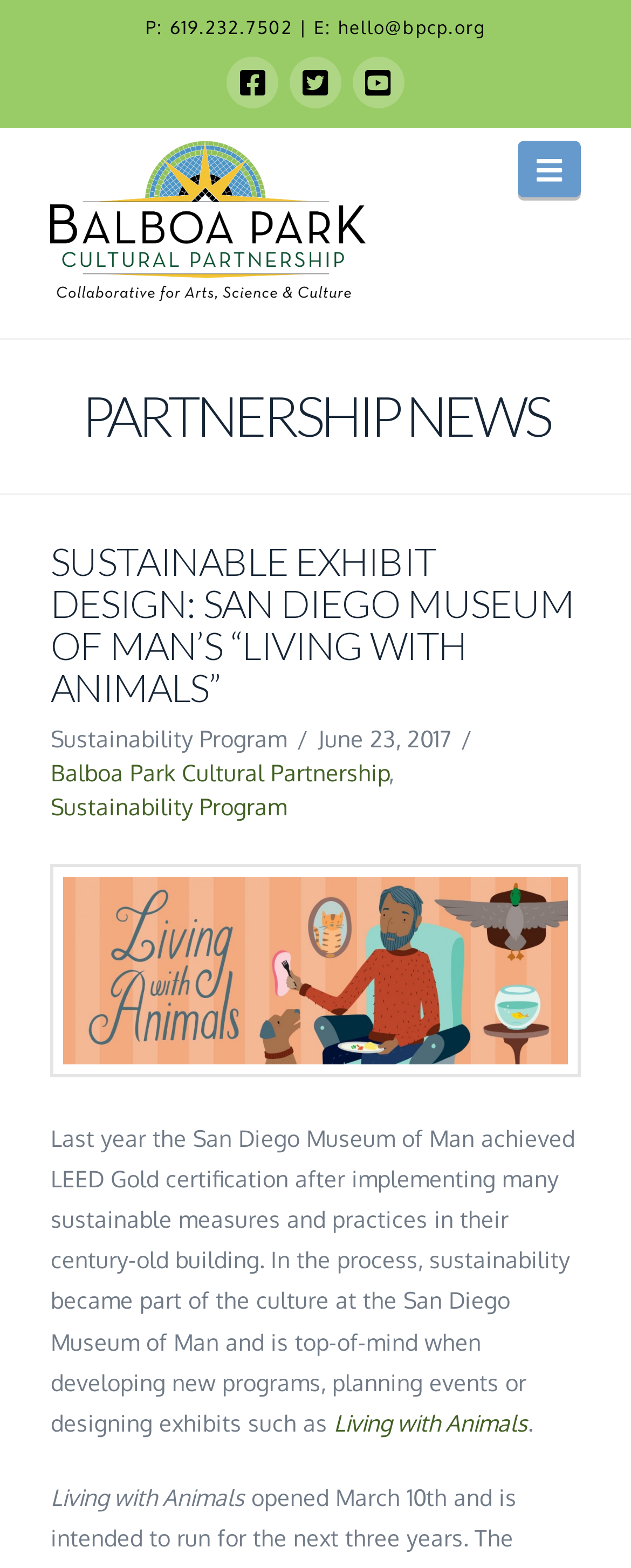What is the phone number of Balboa Park Cultural Partnership?
Use the information from the image to give a detailed answer to the question.

I found the phone number by looking at the top section of the webpage, where the contact information is provided. The phone number is listed next to the label 'P:'.